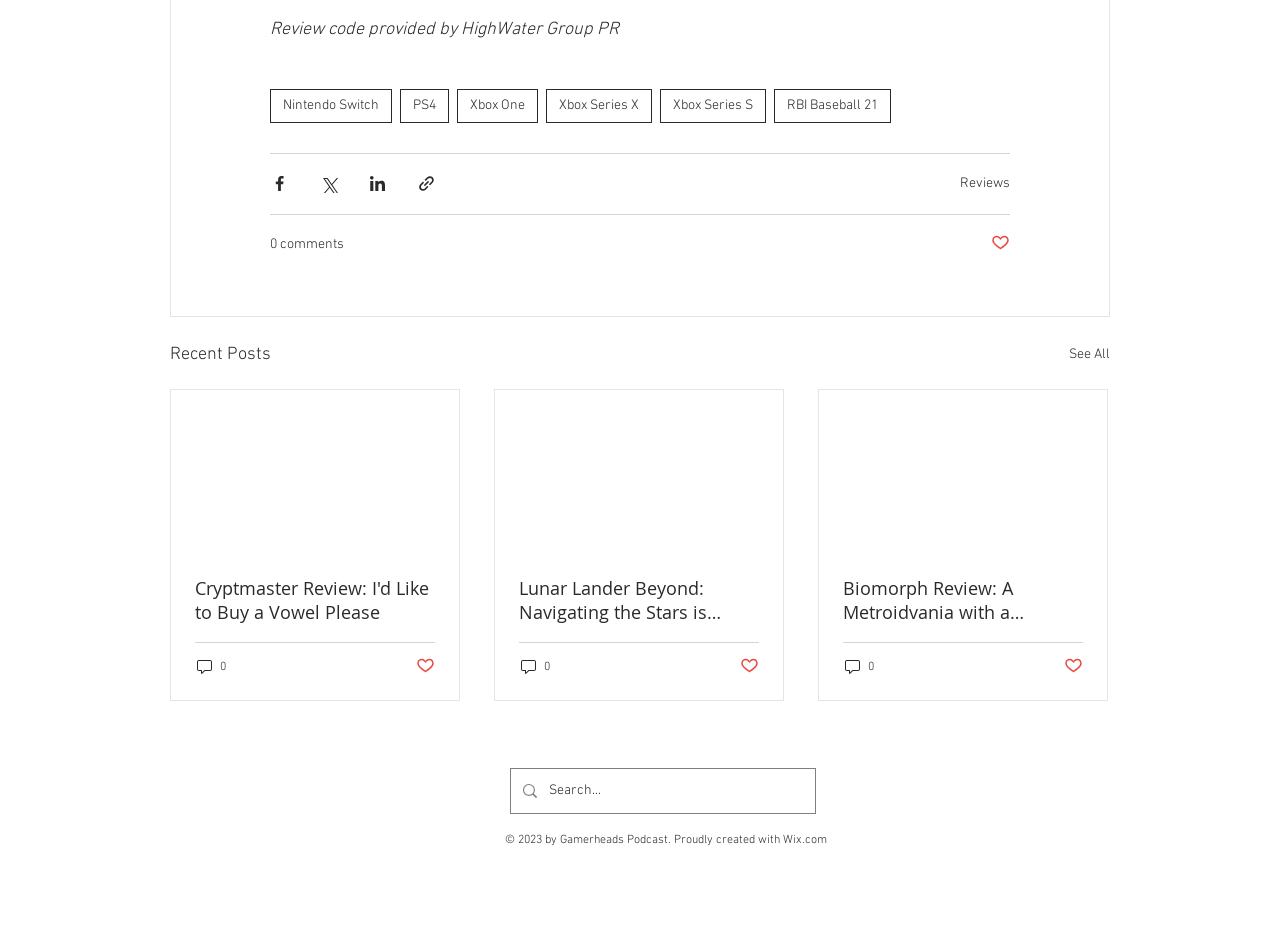What is the title of the first article?
Please provide a single word or phrase as your answer based on the image.

Cryptmaster Review